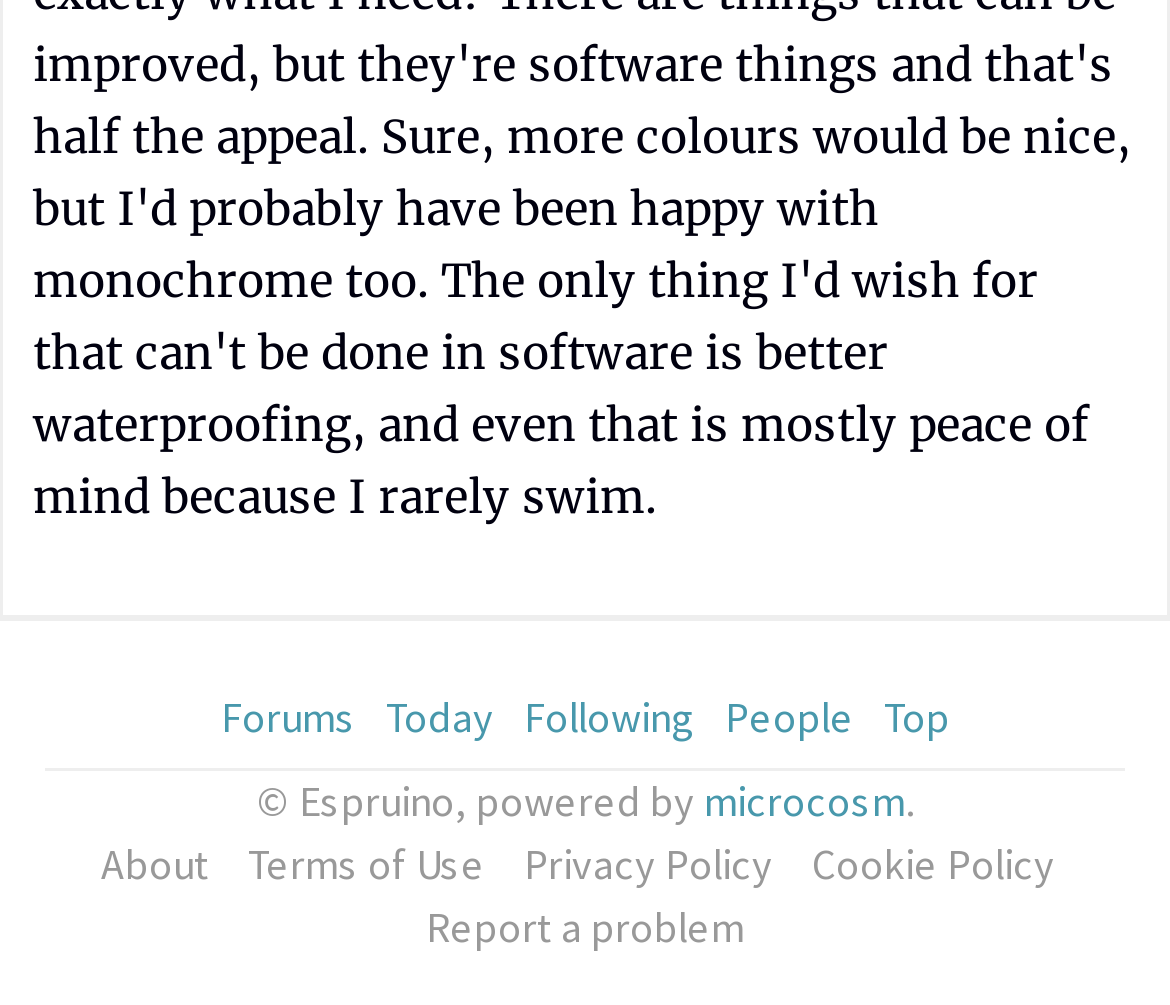Determine the bounding box coordinates for the UI element with the following description: "Today". The coordinates should be four float numbers between 0 and 1, represented as [left, top, right, bottom].

[0.329, 0.687, 0.422, 0.74]